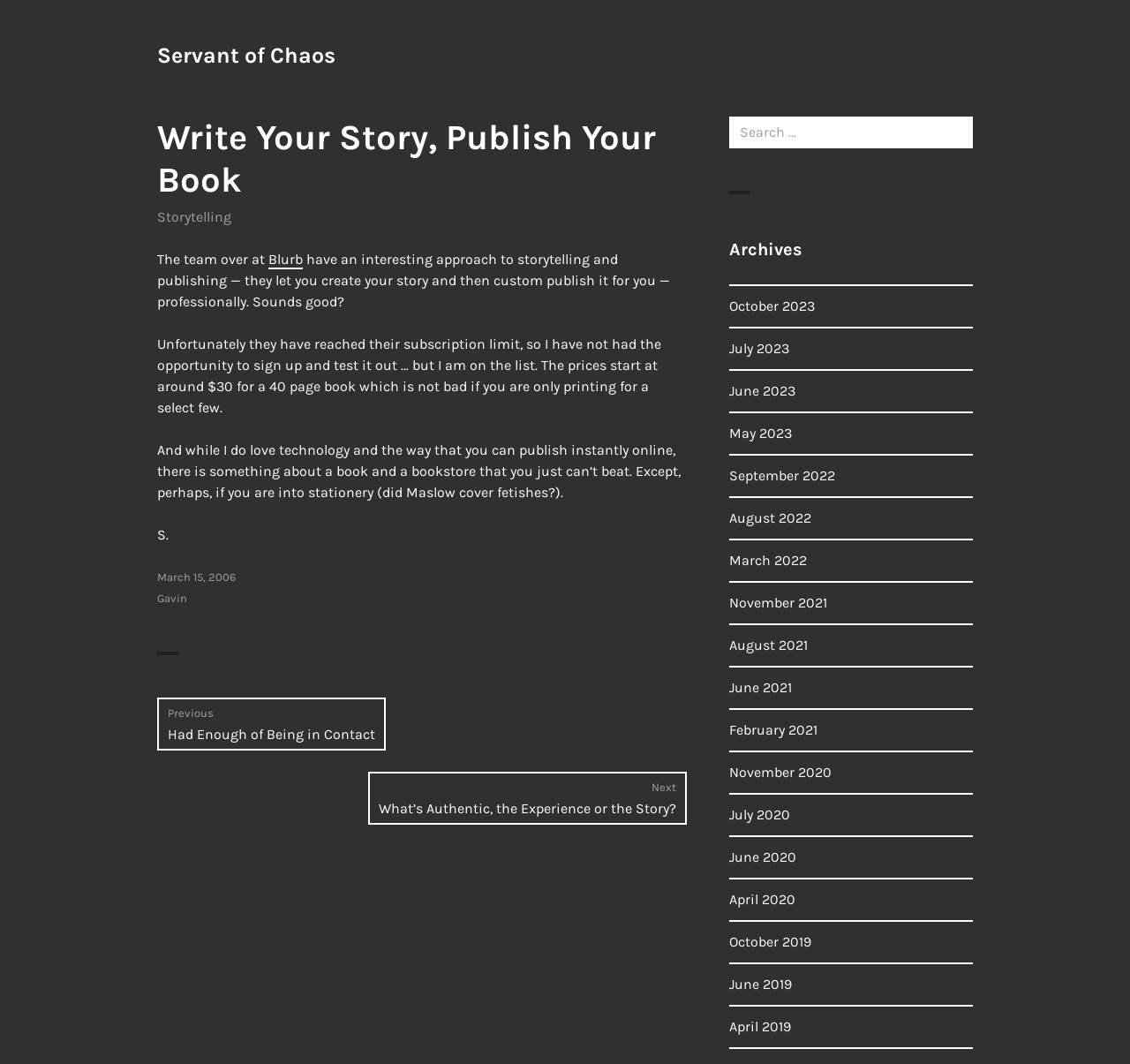Give a comprehensive overview of the webpage, including key elements.

This webpage is about storytelling and publishing, with a focus on a company called Blurb. At the top, there is a header with the title "Write Your Story, Publish Your Book" and a link to "Servant of Chaos". Below the header, there is a main section with an article that discusses Blurb's approach to storytelling and publishing. The article mentions that Blurb allows users to create their own stories and publish them professionally, with prices starting at around $30 for a 40-page book.

To the right of the main section, there is a search bar with a label "Search for:" and a search box. Below the search bar, there is a section with archives, listing links to various months and years, from October 2023 to April 2019.

At the bottom of the page, there is a footer section with a link to "March 15, 2006" and a link to "Gavin". There is also a navigation section with links to previous and next posts, titled "Had Enough of Being in Contact" and "What's Authentic, the Experience or the Story?", respectively.

Throughout the page, there are several links and text elements, including headings, paragraphs, and static text. The overall layout is organized, with clear headings and concise text.